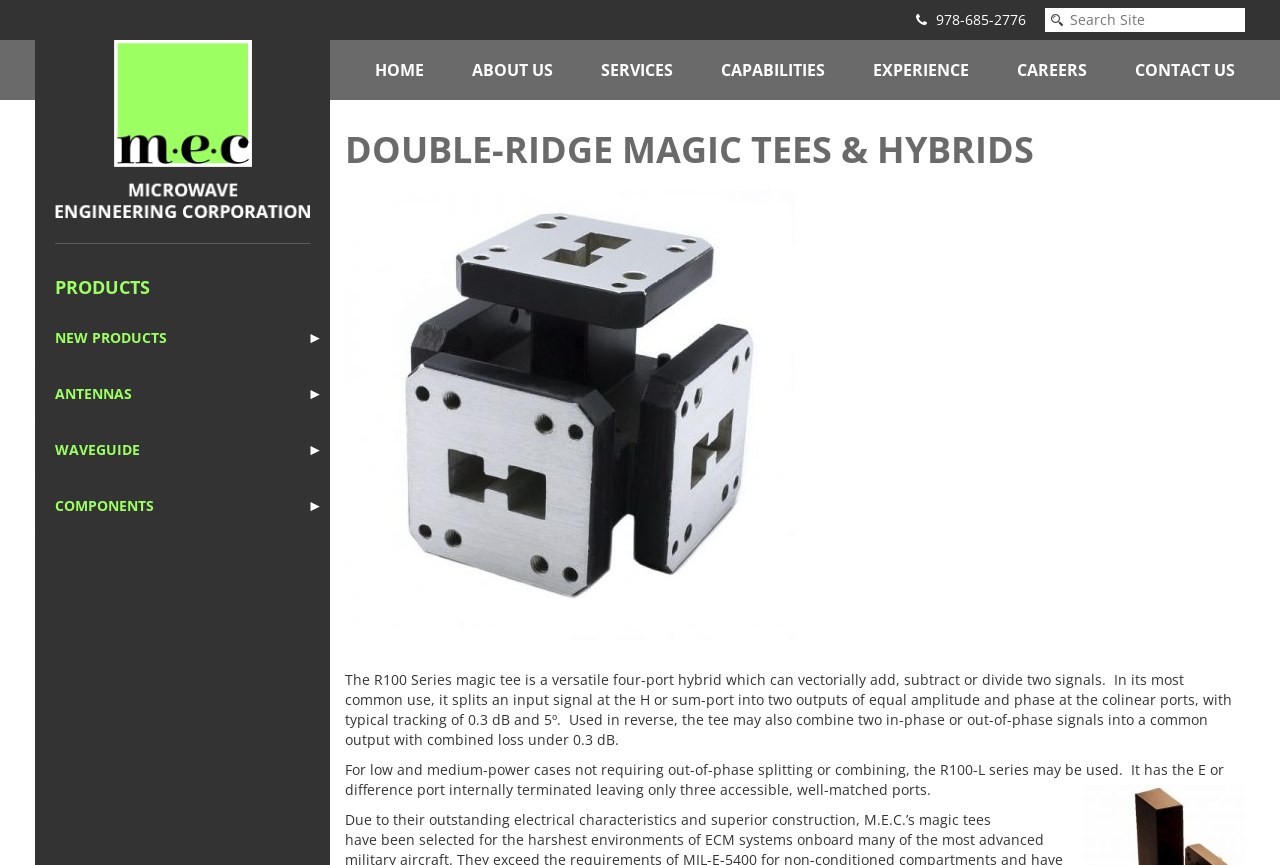Provide a one-word or one-phrase answer to the question:
What is the category of products listed under 'PRODUCTS'?

ANTENNAS, WAVEGUIDE, COMPONENTS